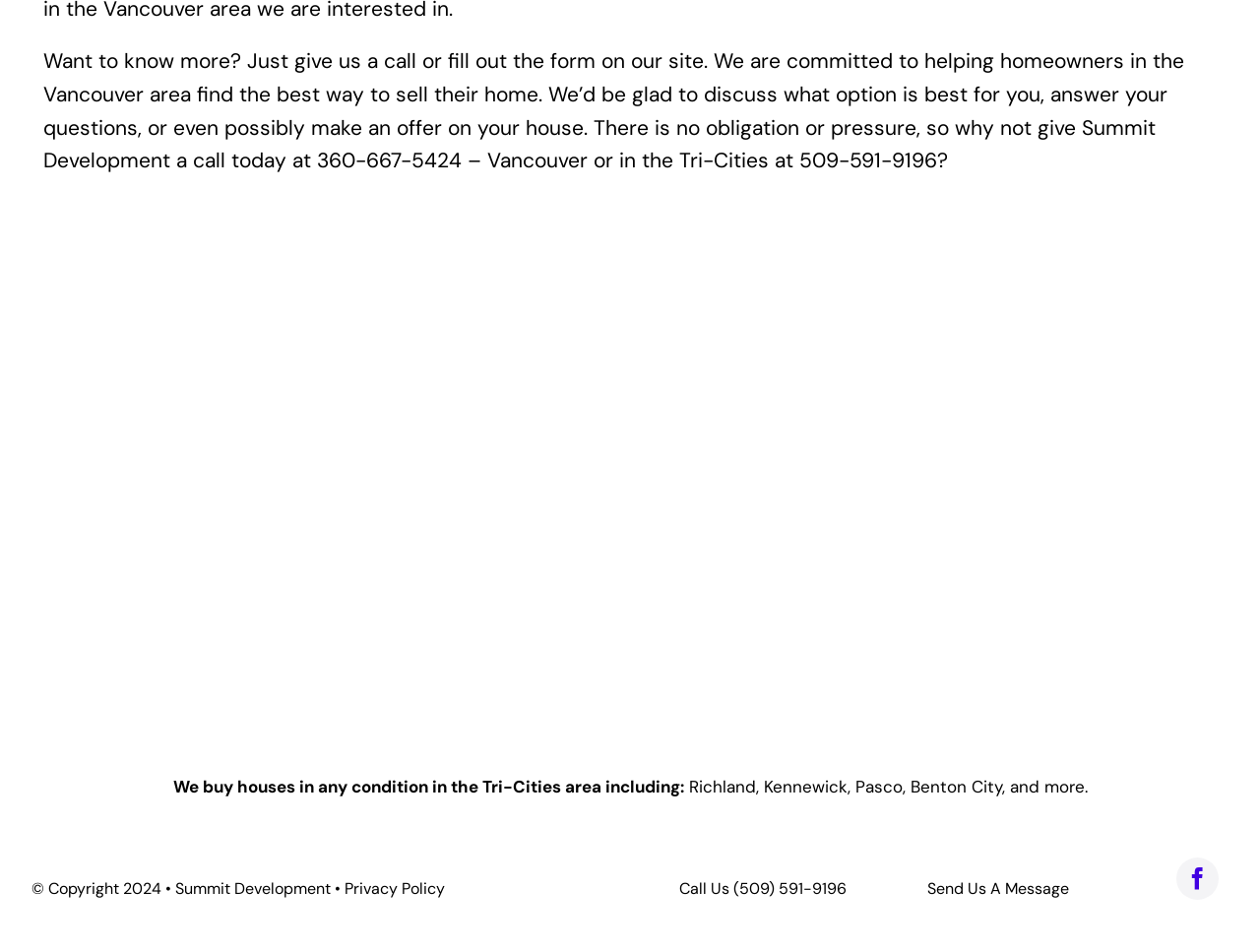Given the following UI element description: "Send Us A Message", find the bounding box coordinates in the webpage screenshot.

[0.736, 0.922, 0.849, 0.944]